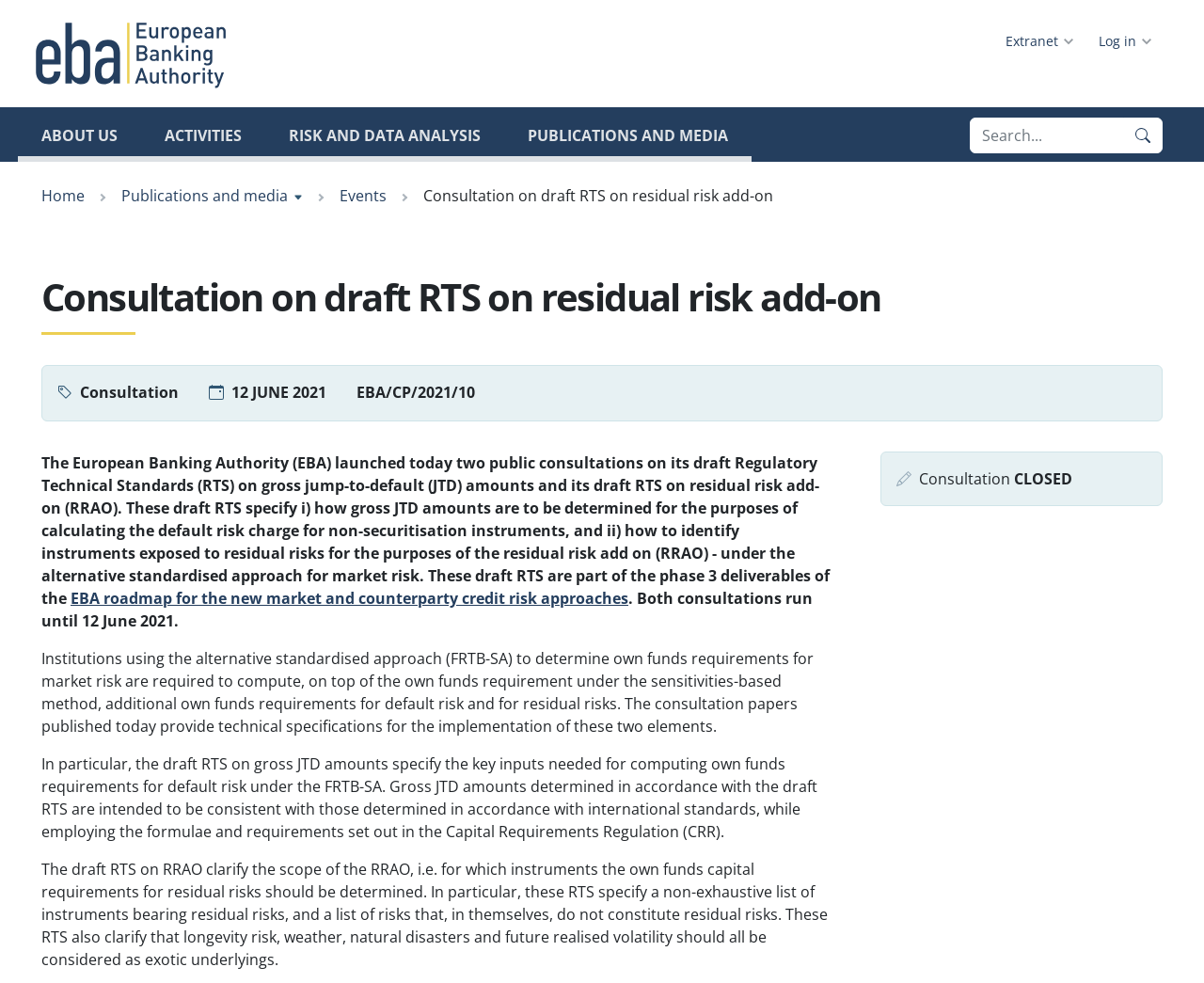Provide the bounding box coordinates for the UI element that is described as: "Publications and media".

[0.419, 0.117, 0.624, 0.165]